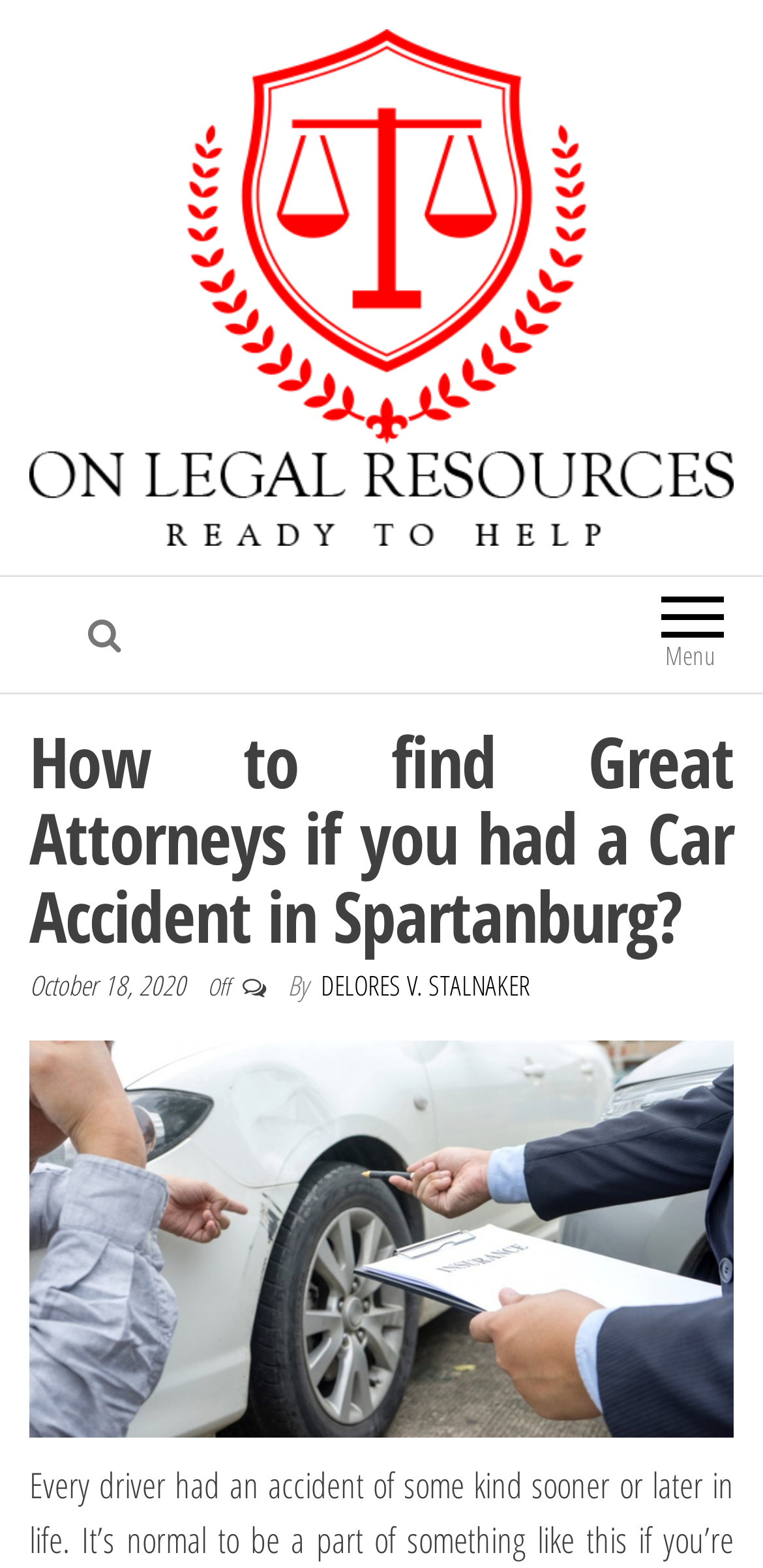What is the date of the article?
Use the screenshot to answer the question with a single word or phrase.

October 18, 2020